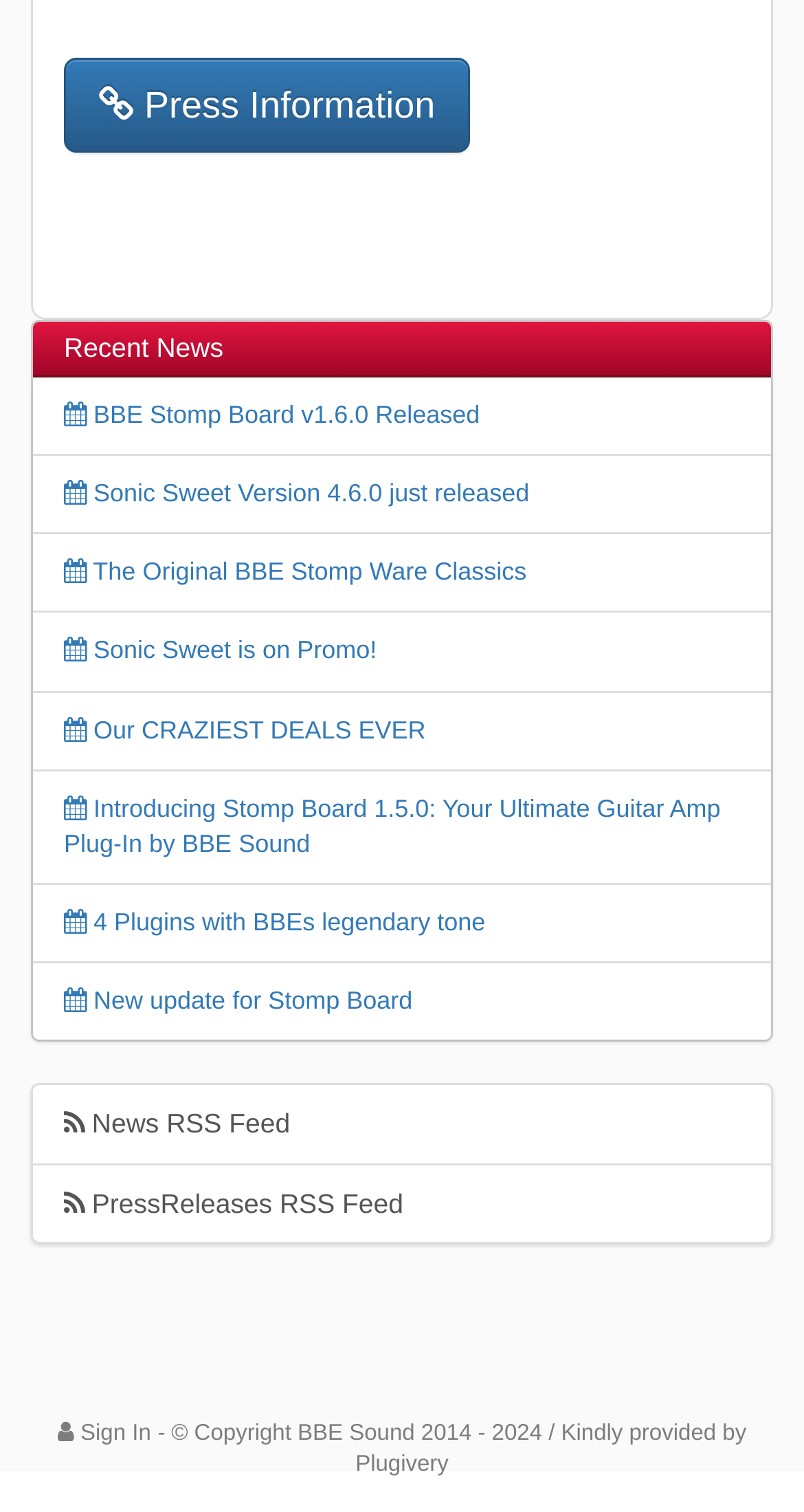What is the purpose of the 'Press Information' link?
Please answer using one word or phrase, based on the screenshot.

Press Information